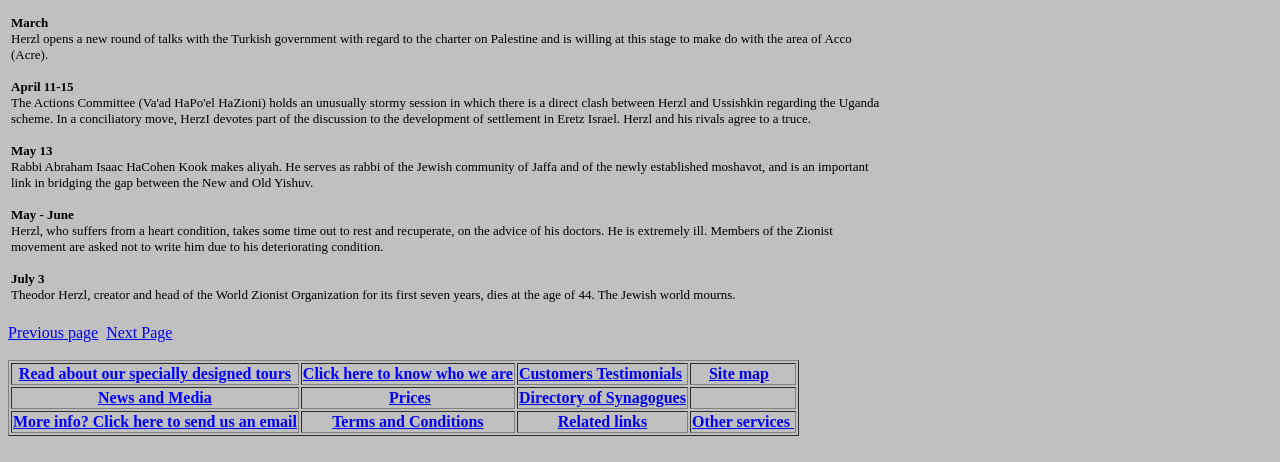Answer the question below using just one word or a short phrase: 
What is the purpose of the link 'More info? Click here to send us an email'?

To send an email